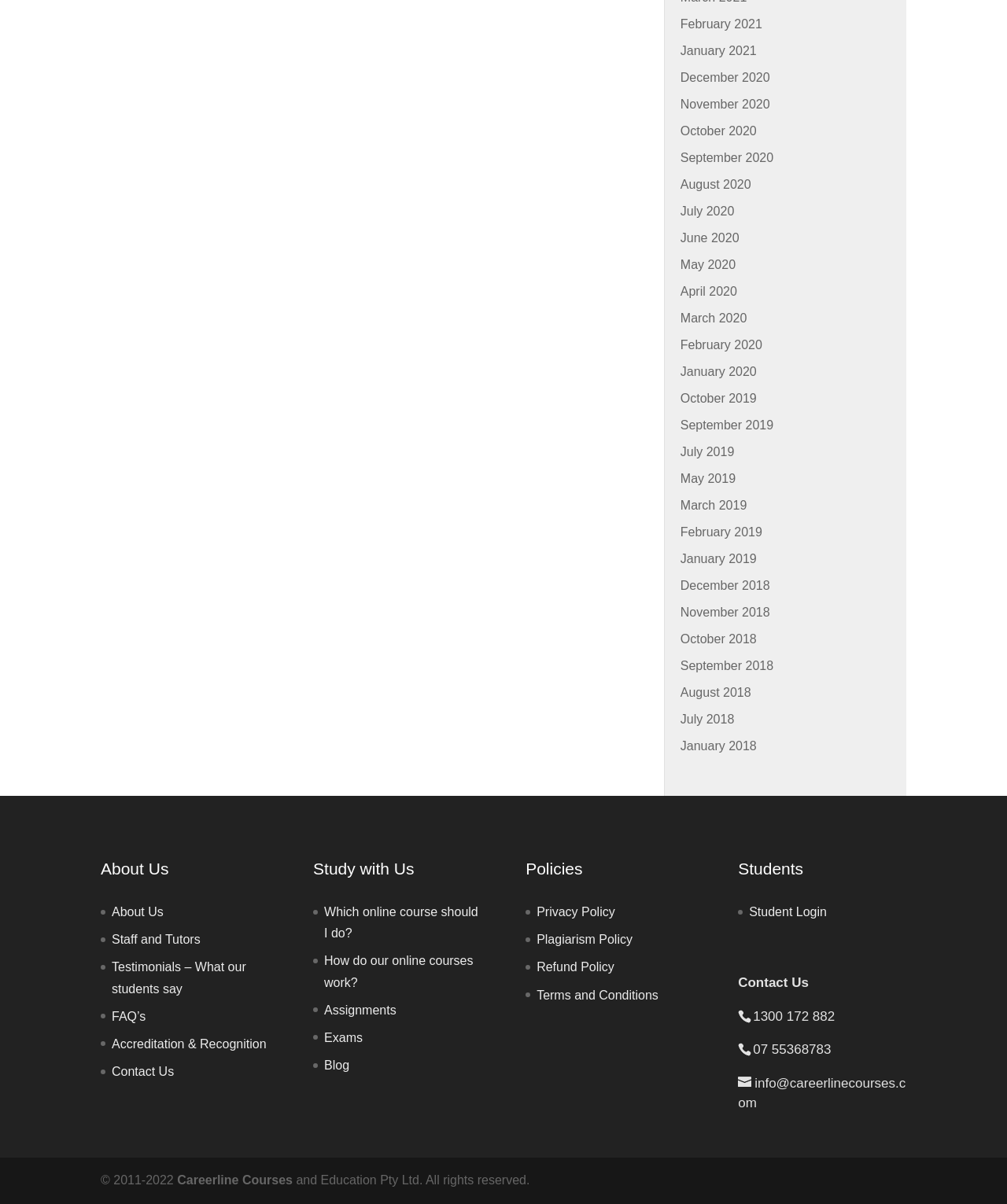What is the name of the organization?
Using the image, provide a detailed and thorough answer to the question.

The name of the organization is listed at the bottom of the webpage, along with a copyright notice, indicating that this is the official name of the organization.